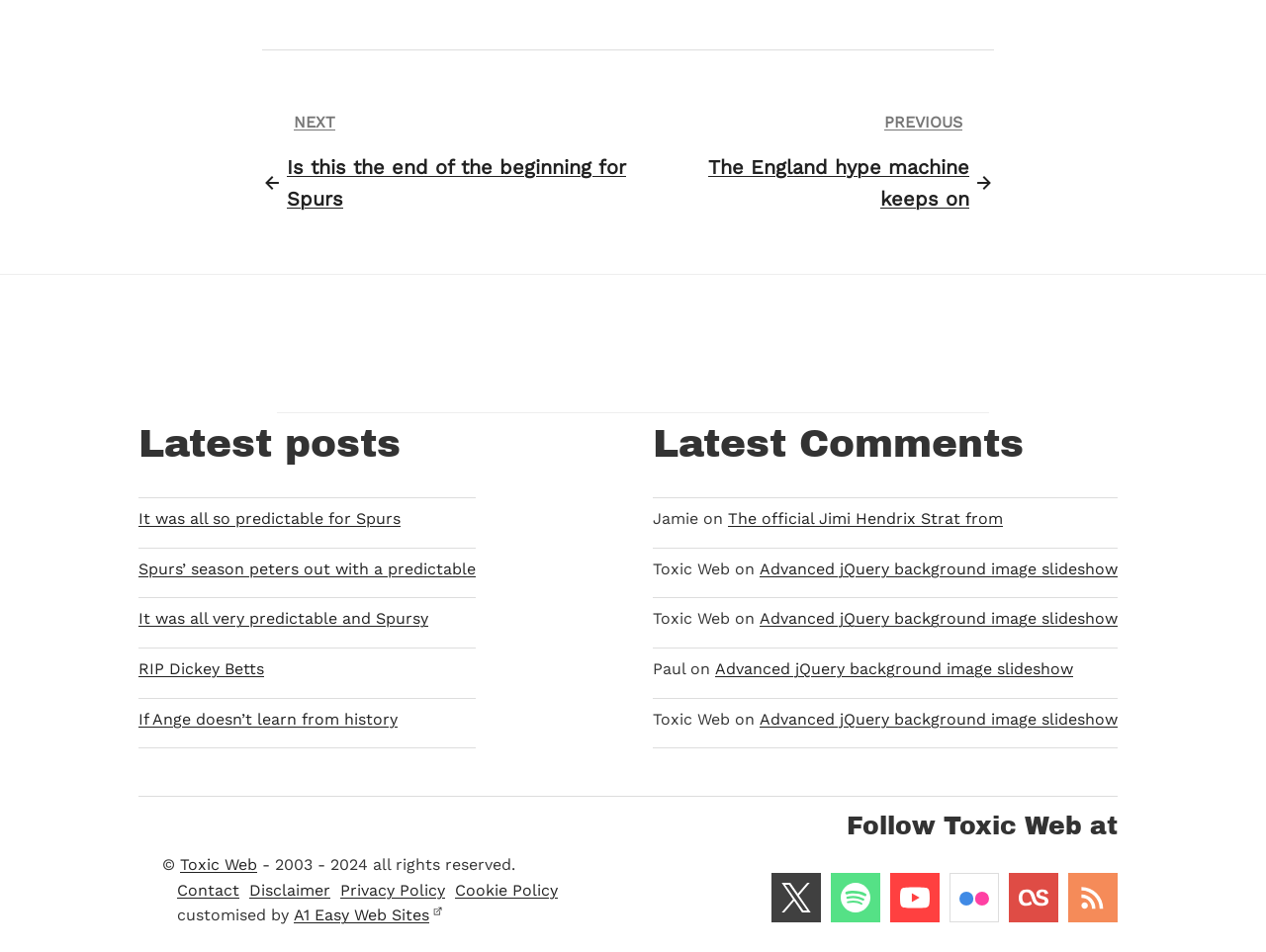Identify the bounding box coordinates of the HTML element based on this description: "last.fm".

[0.797, 0.917, 0.836, 0.969]